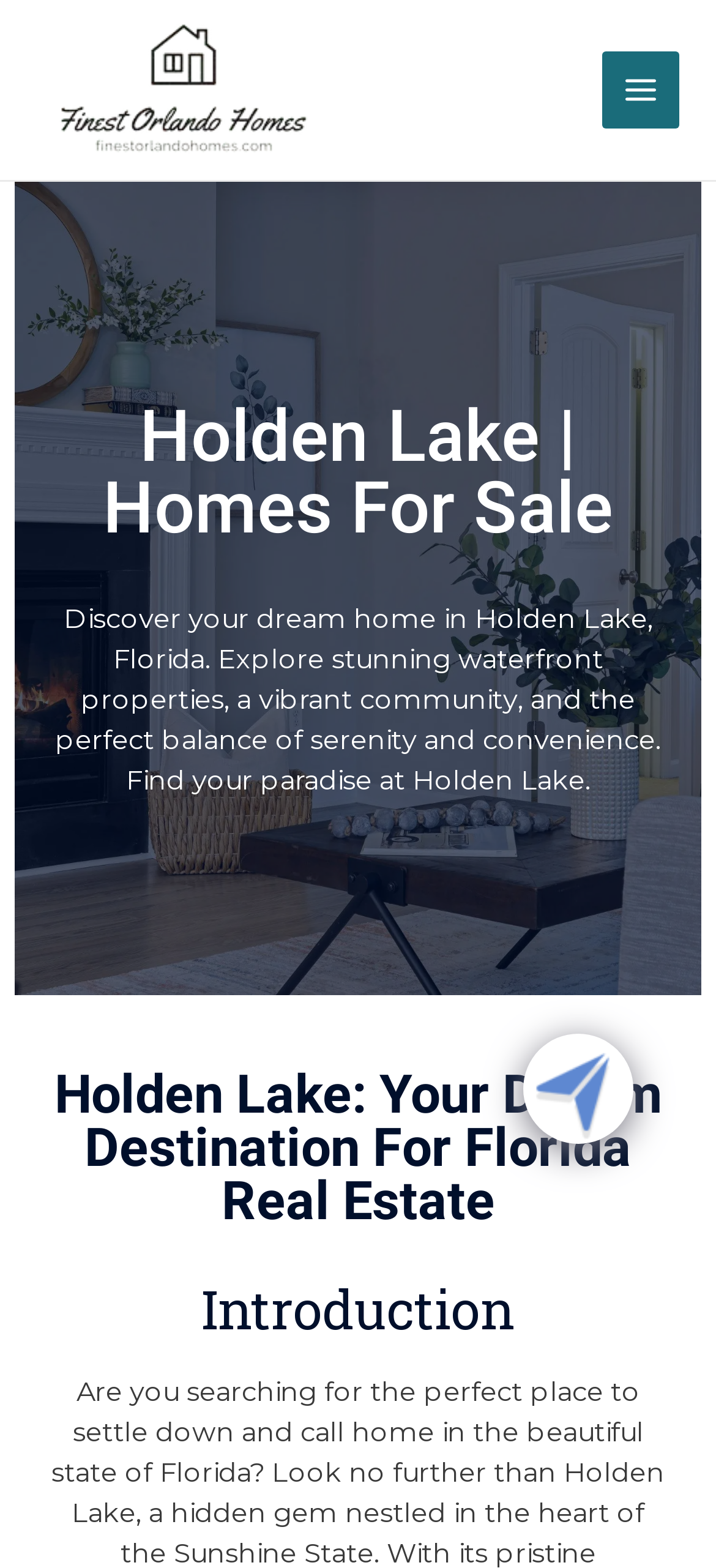Extract the bounding box of the UI element described as: "parent_node: Earth Summit 2012 title="Menu"".

None